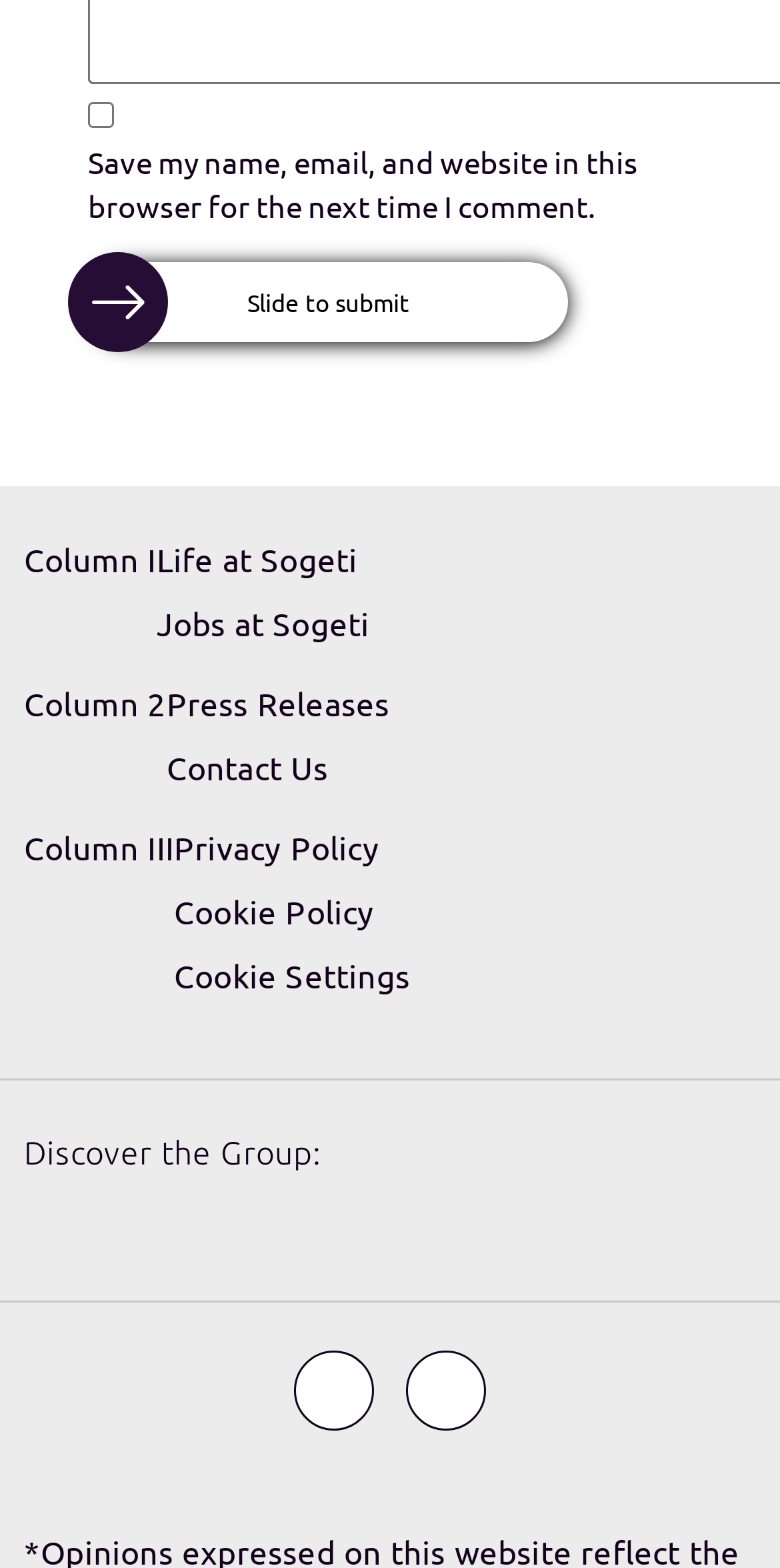What type of image is on the Youtube link? Please answer the question using a single word or phrase based on the image.

Youtube logo